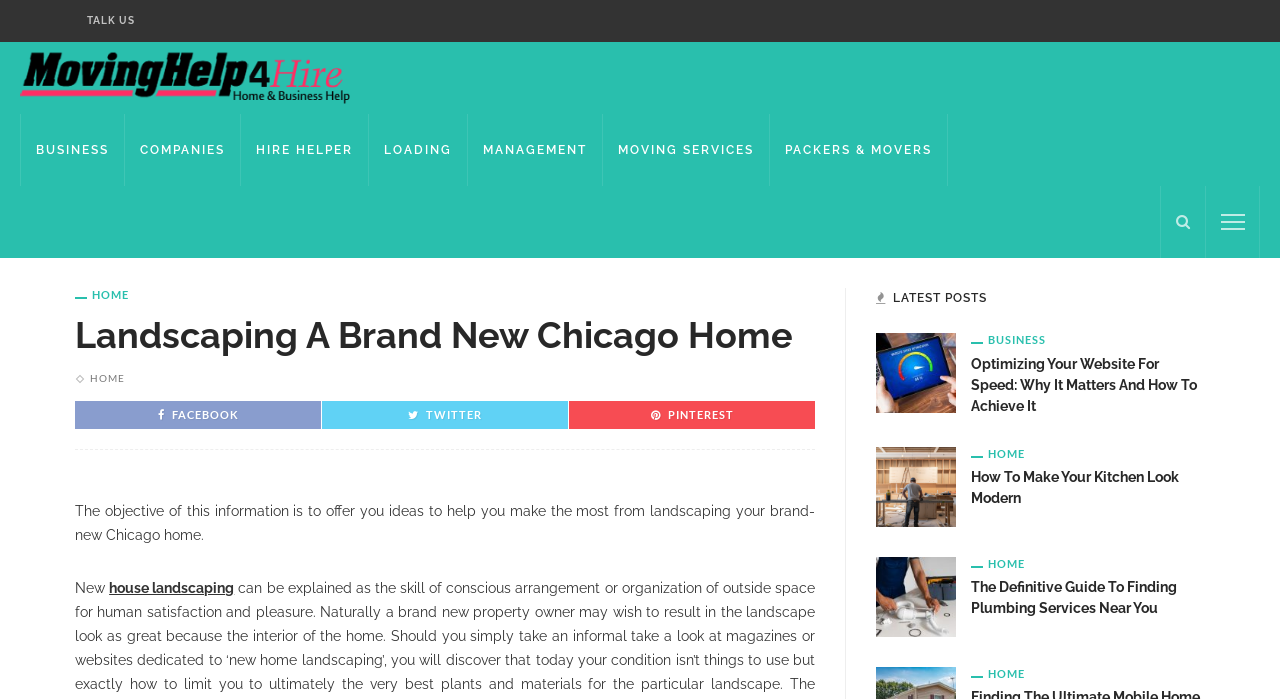Determine the bounding box coordinates for the region that must be clicked to execute the following instruction: "Read about Landscaping A Brand New Chicago Home".

[0.059, 0.452, 0.637, 0.509]